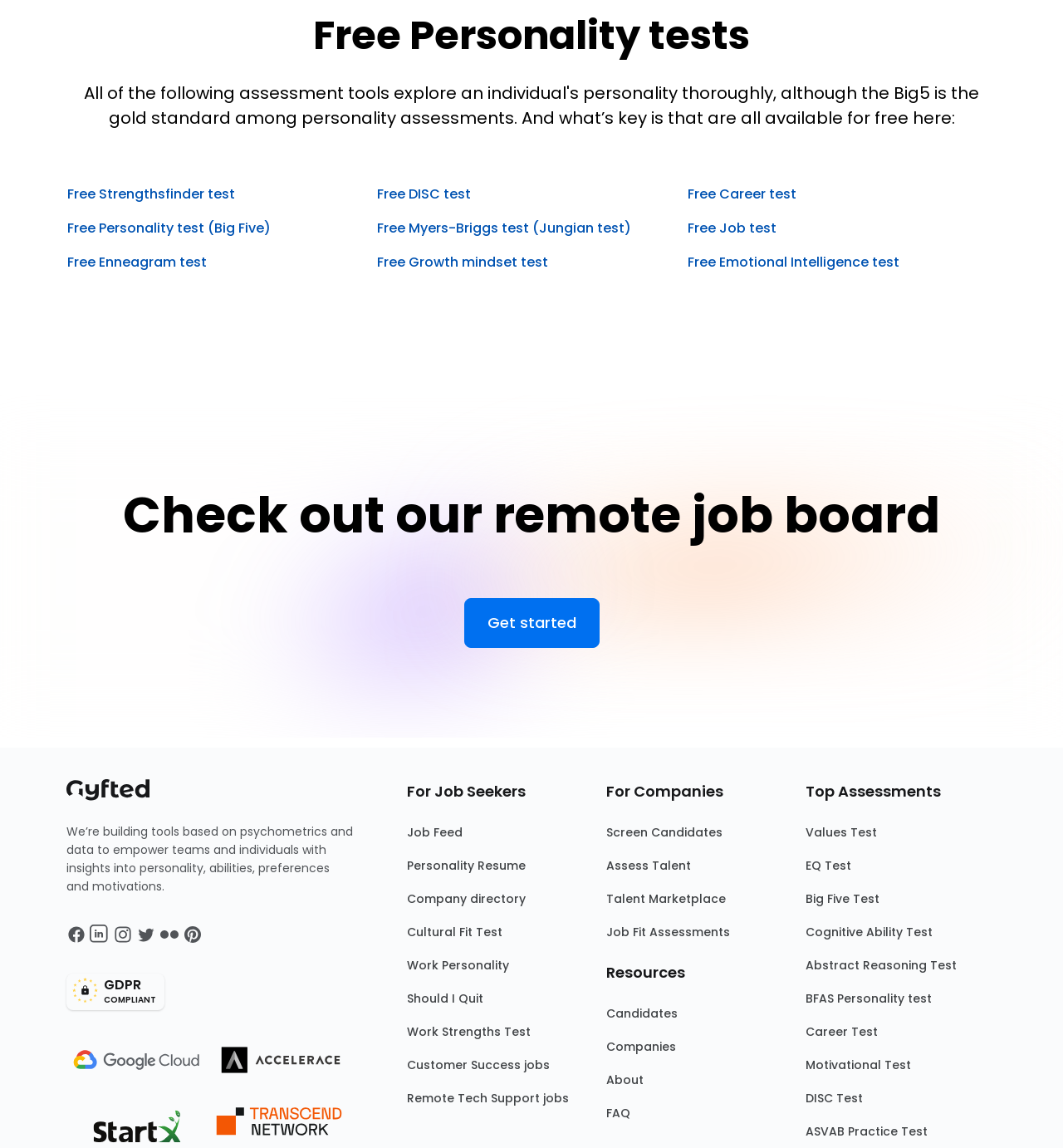Based on the element description "GDPRCOMPLIANT", predict the bounding box coordinates of the UI element.

[0.062, 0.848, 0.333, 0.88]